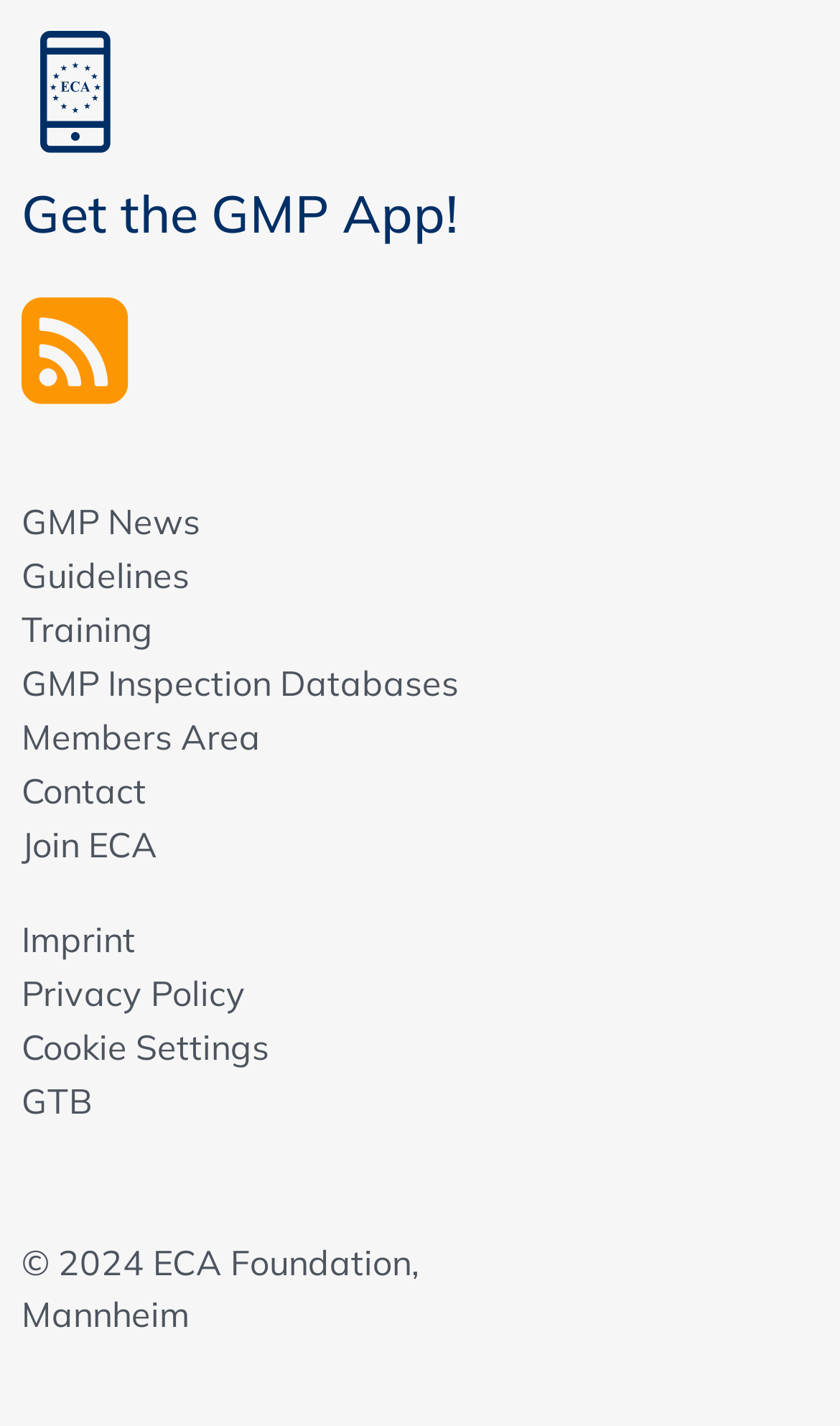Determine the coordinates of the bounding box that should be clicked to complete the instruction: "View GMP News". The coordinates should be represented by four float numbers between 0 and 1: [left, top, right, bottom].

[0.026, 0.347, 0.238, 0.384]